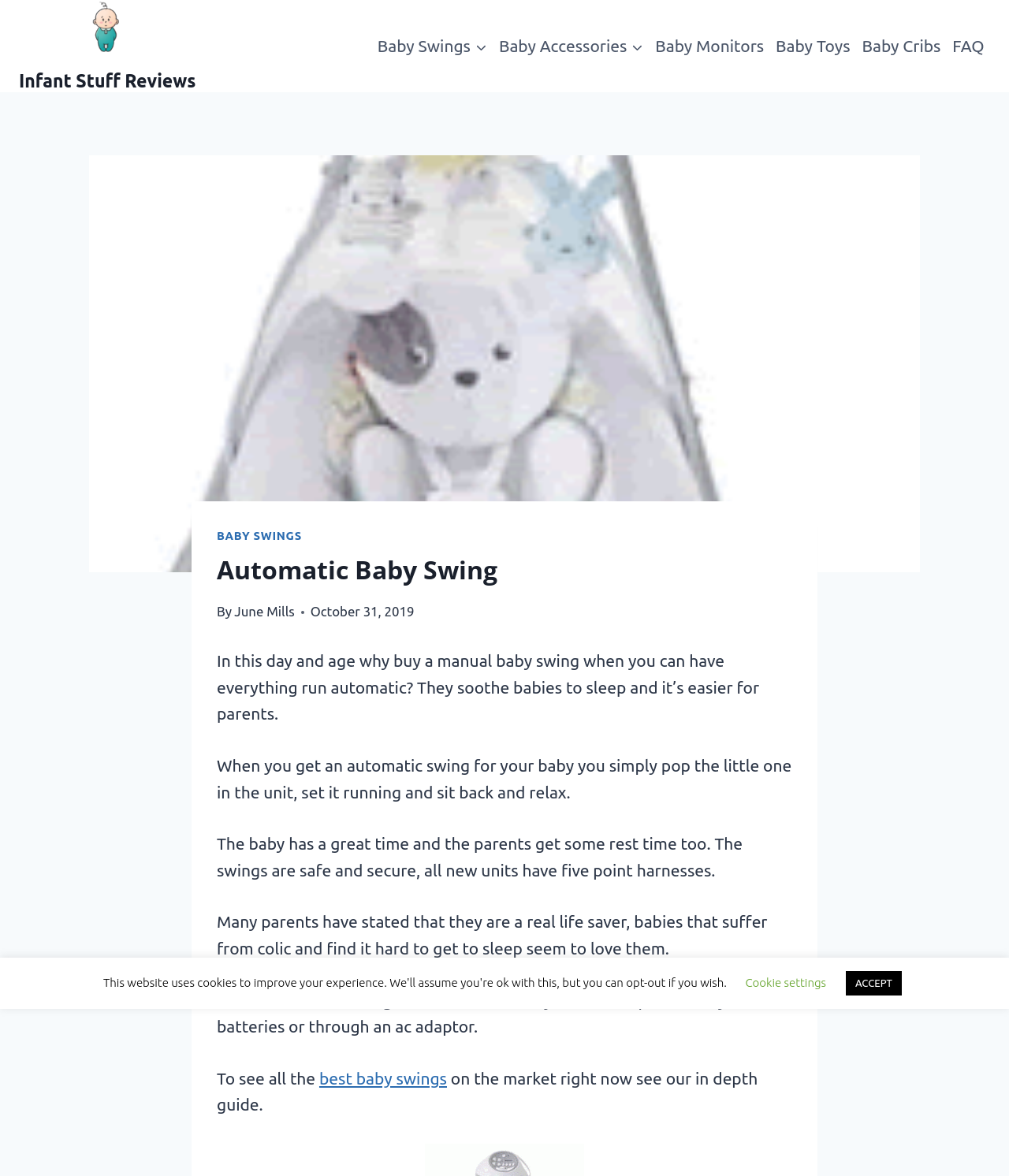How do automatic baby swings work?
Based on the image, give a one-word or short phrase answer.

Powered by batteries or AC adaptor